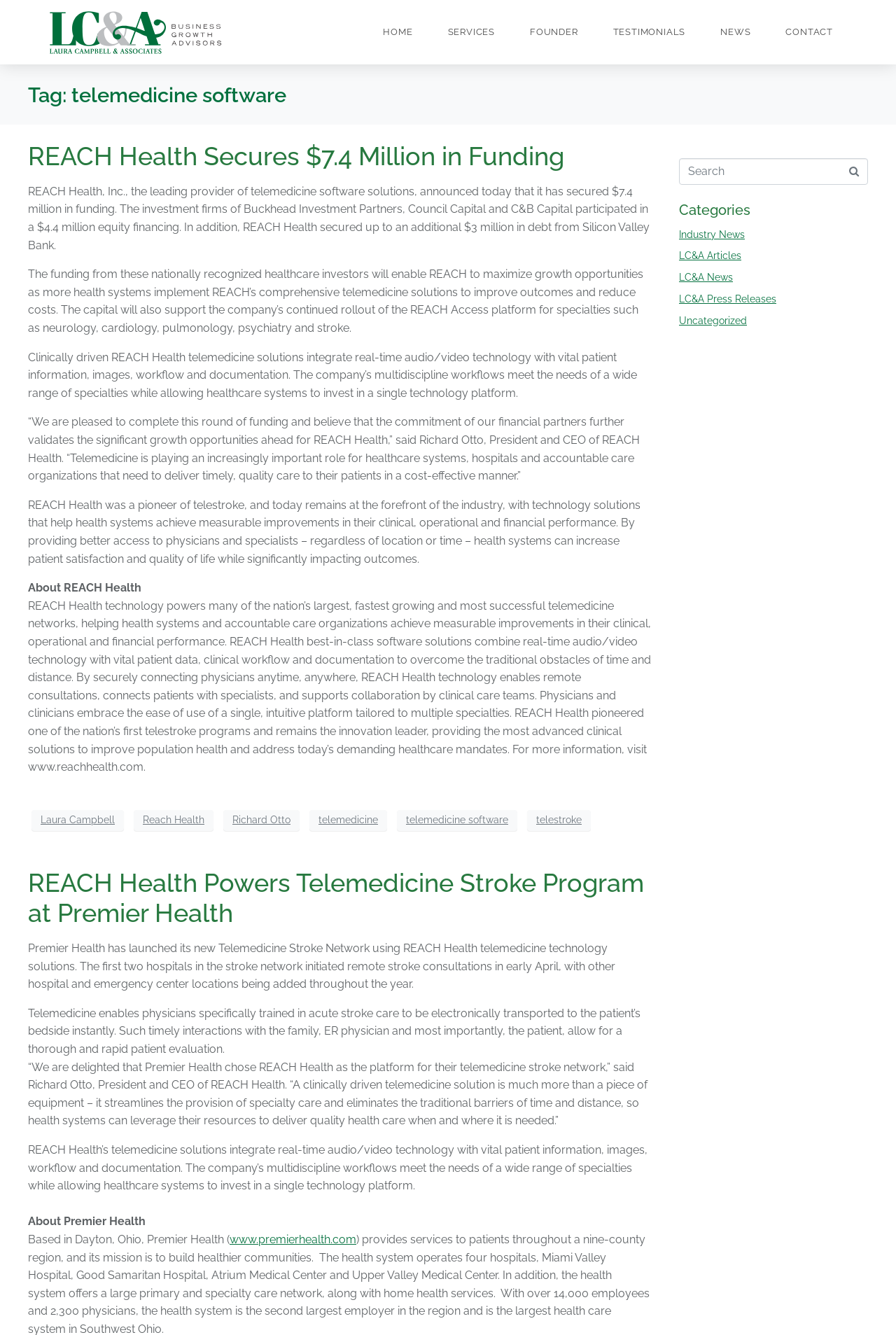What is the name of the company that secured funding?
Answer the question with a thorough and detailed explanation.

I read the first article on the page, which mentioned that REACH Health, Inc. secured $7.4 million in funding.